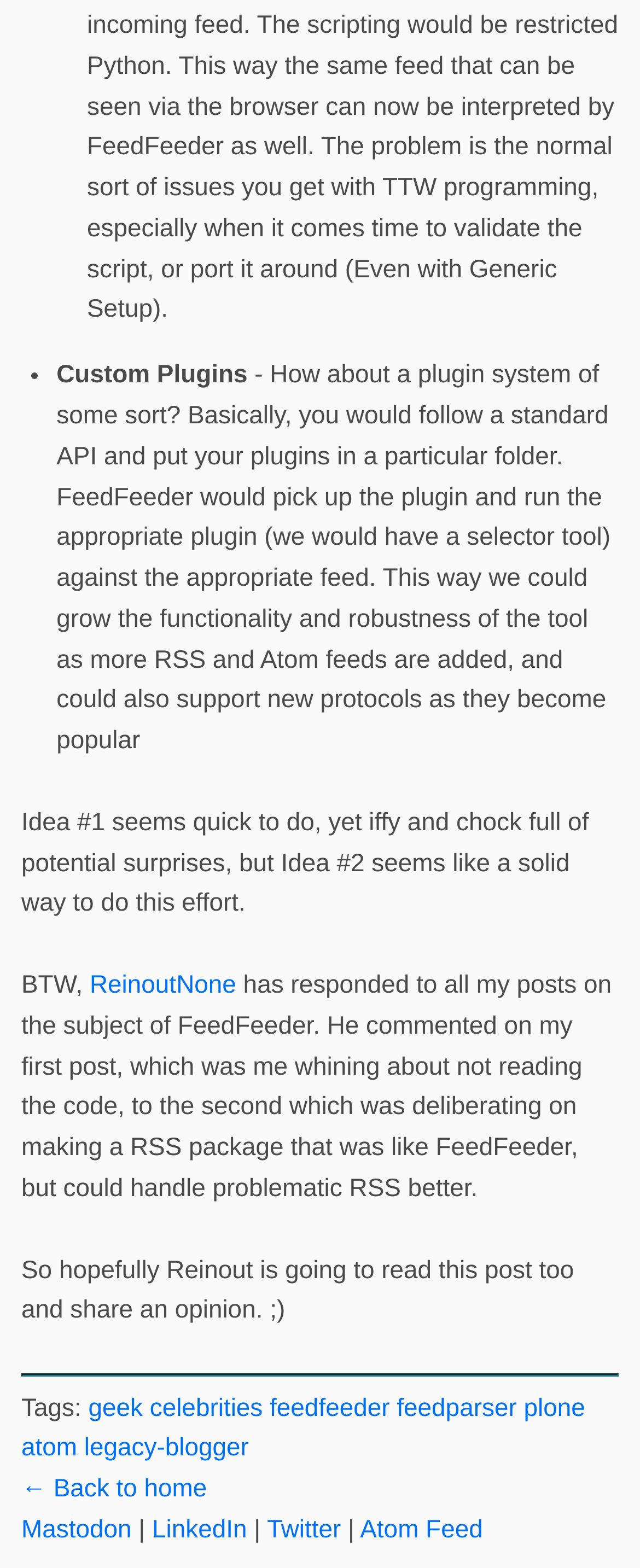Who is mentioned in the text?
Using the visual information from the image, give a one-word or short-phrase answer.

Reinout